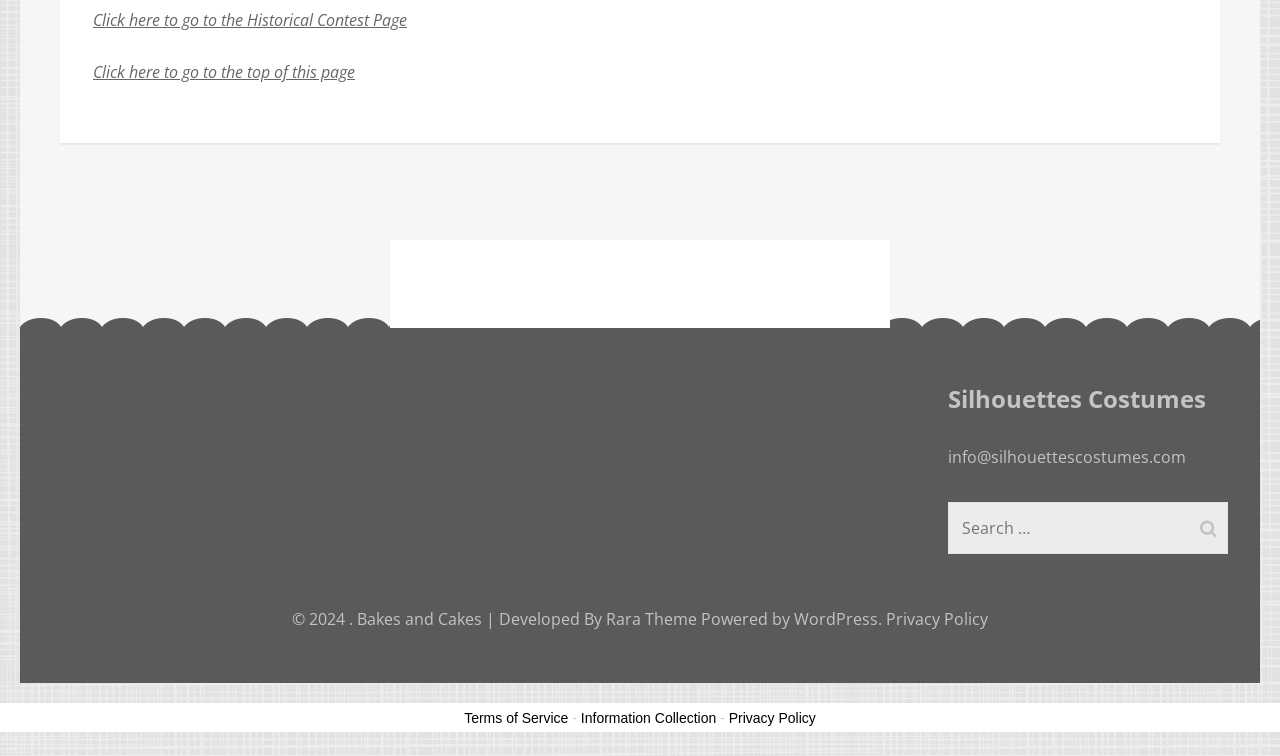What is the copyright year of the website?
Look at the image and construct a detailed response to the question.

The copyright year of the website can be found in the static text '© 2024' located at the bottom of the page.